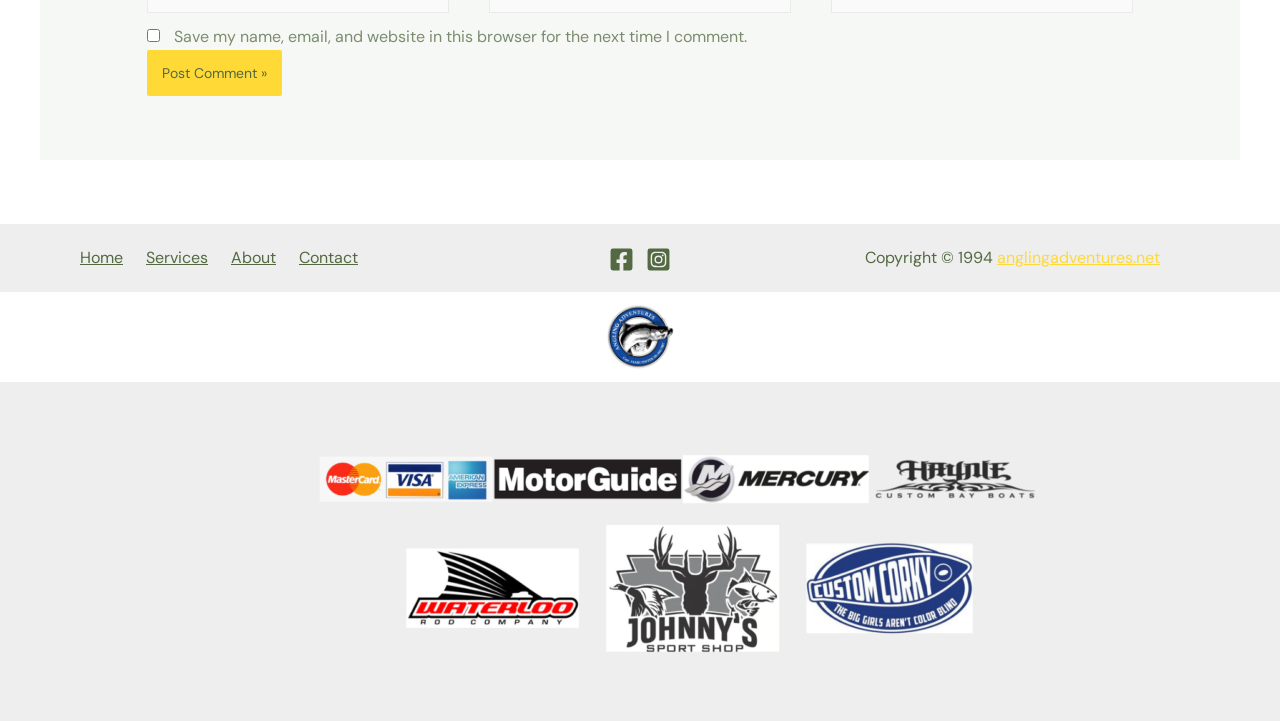What is the year of copyright?
Provide an in-depth and detailed answer to the question.

The StaticText element with the text 'Copyright © 1994' indicates that the year of copyright is 1994.